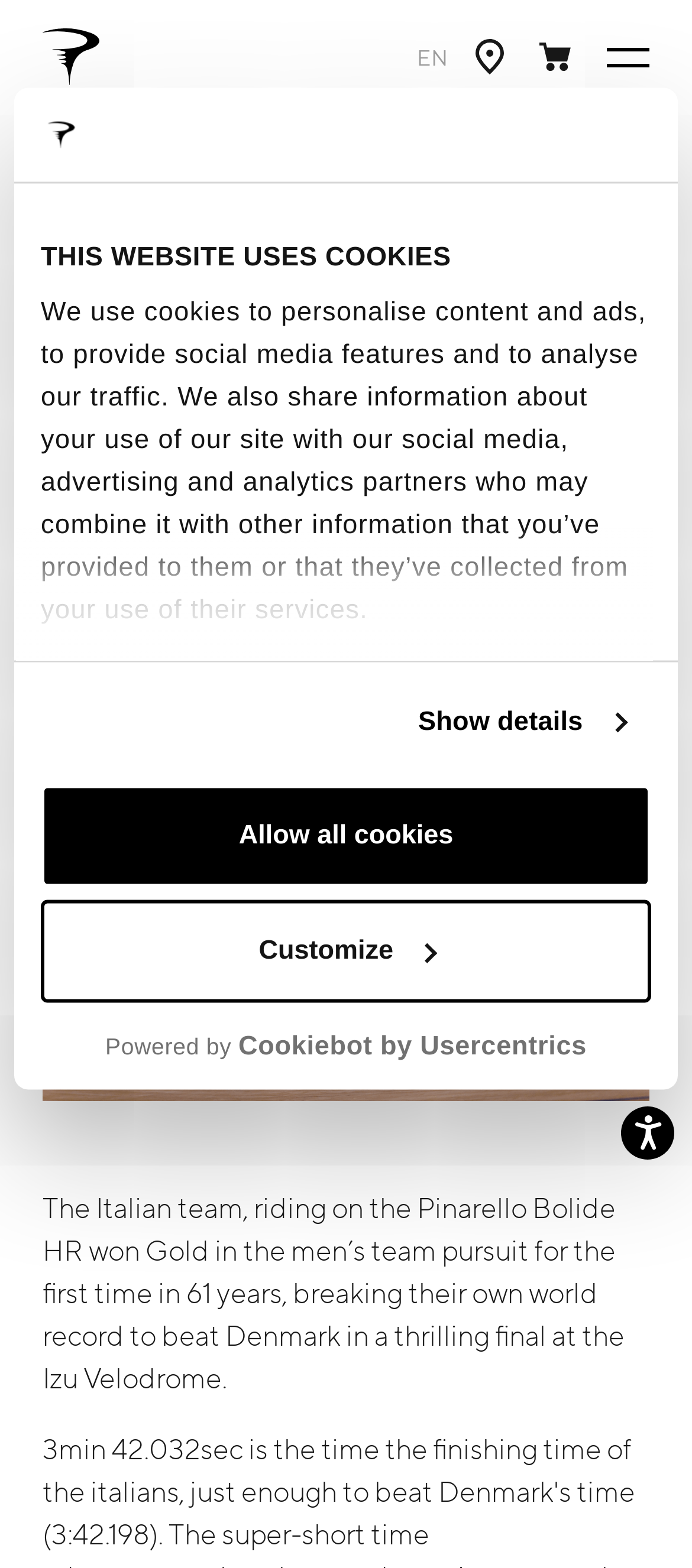Detail the various sections and features present on the webpage.

The webpage is about Italy's victory in the men's team pursuit Olympic championship. At the top left, there is a link to skip to the content. On the top right, there is a button to open accessibility options and a small image. Below the accessibility button, a dialog box appears, informing users that the website uses cookies. This dialog box contains a logo, a tab panel with a heading, and a paragraph explaining the use of cookies. There are also buttons to customize and allow all cookies.

Below the dialog box, there are several links at the top, including a logo that opens in a new window, a link to the store locator, a cart link, and another link. Each of these links has a corresponding image.

The main content of the webpage starts with a heading announcing Italy's victory in the men's team pursuit Olympic championship. Below the heading, there is a static text stating the date "4 AUG 2021". The main article is divided into two paragraphs. The first paragraph describes the victory at the Izu Velodrome, and the second paragraph provides more details about the Italian team's achievement, including breaking their own world record to beat Denmark. There is also an image associated with the article.